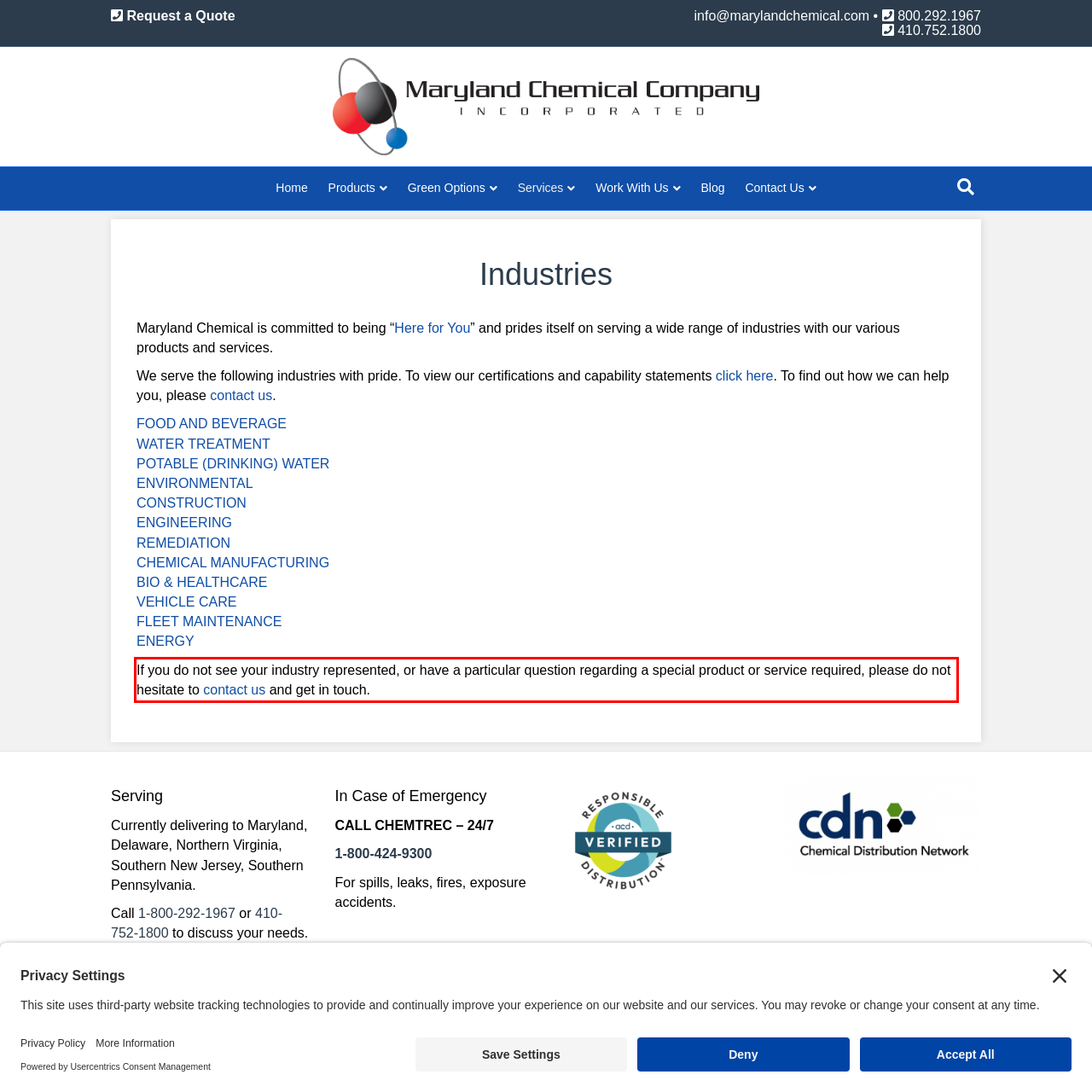Analyze the webpage screenshot and use OCR to recognize the text content in the red bounding box.

If you do not see your industry represented, or have a particular question regarding a special product or service required, please do not hesitate to contact us and get in touch.